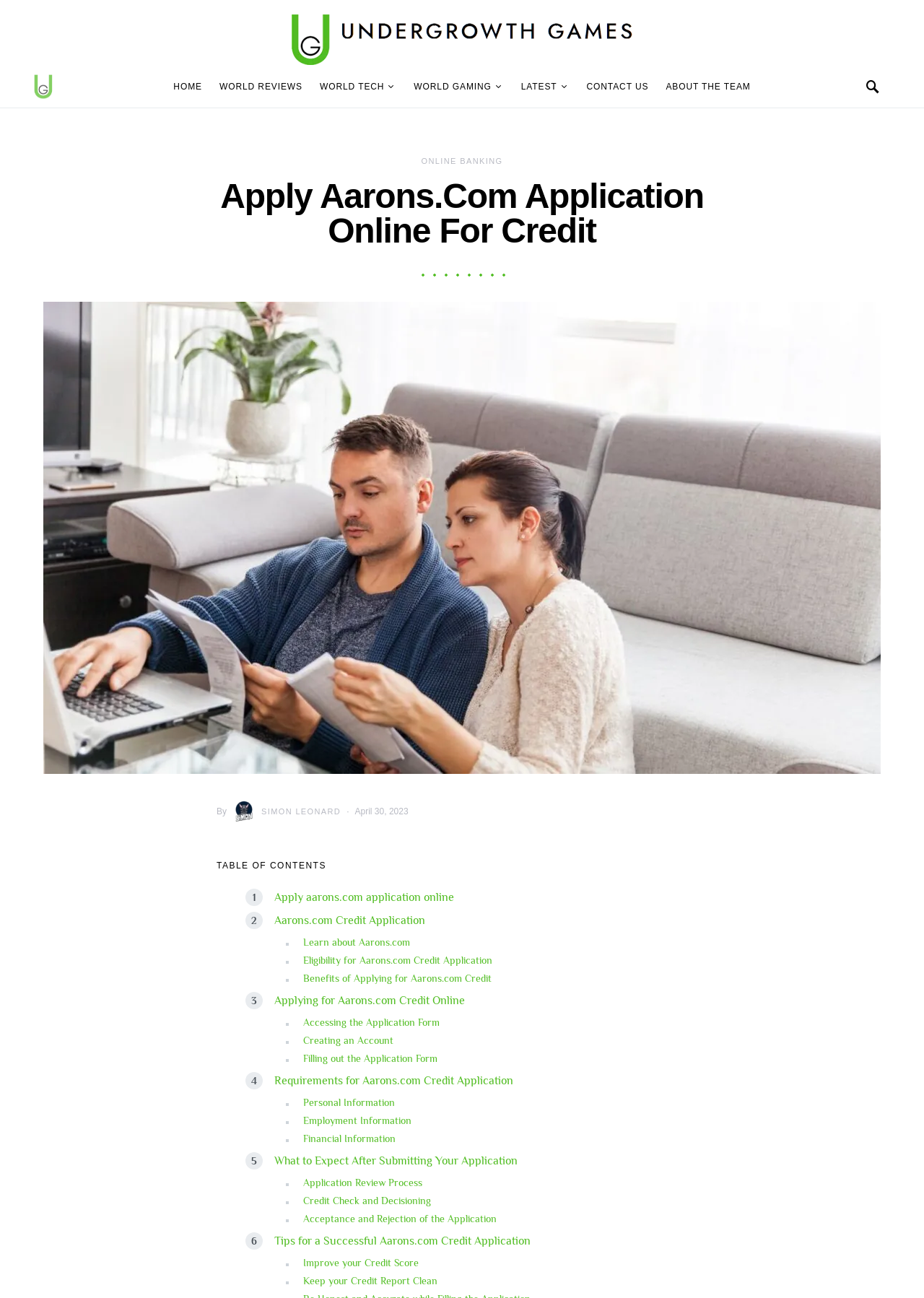Determine the bounding box coordinates of the region to click in order to accomplish the following instruction: "Click on the 'Learn about Aarons.com' link". Provide the coordinates as four float numbers between 0 and 1, specifically [left, top, right, bottom].

[0.328, 0.721, 0.444, 0.73]